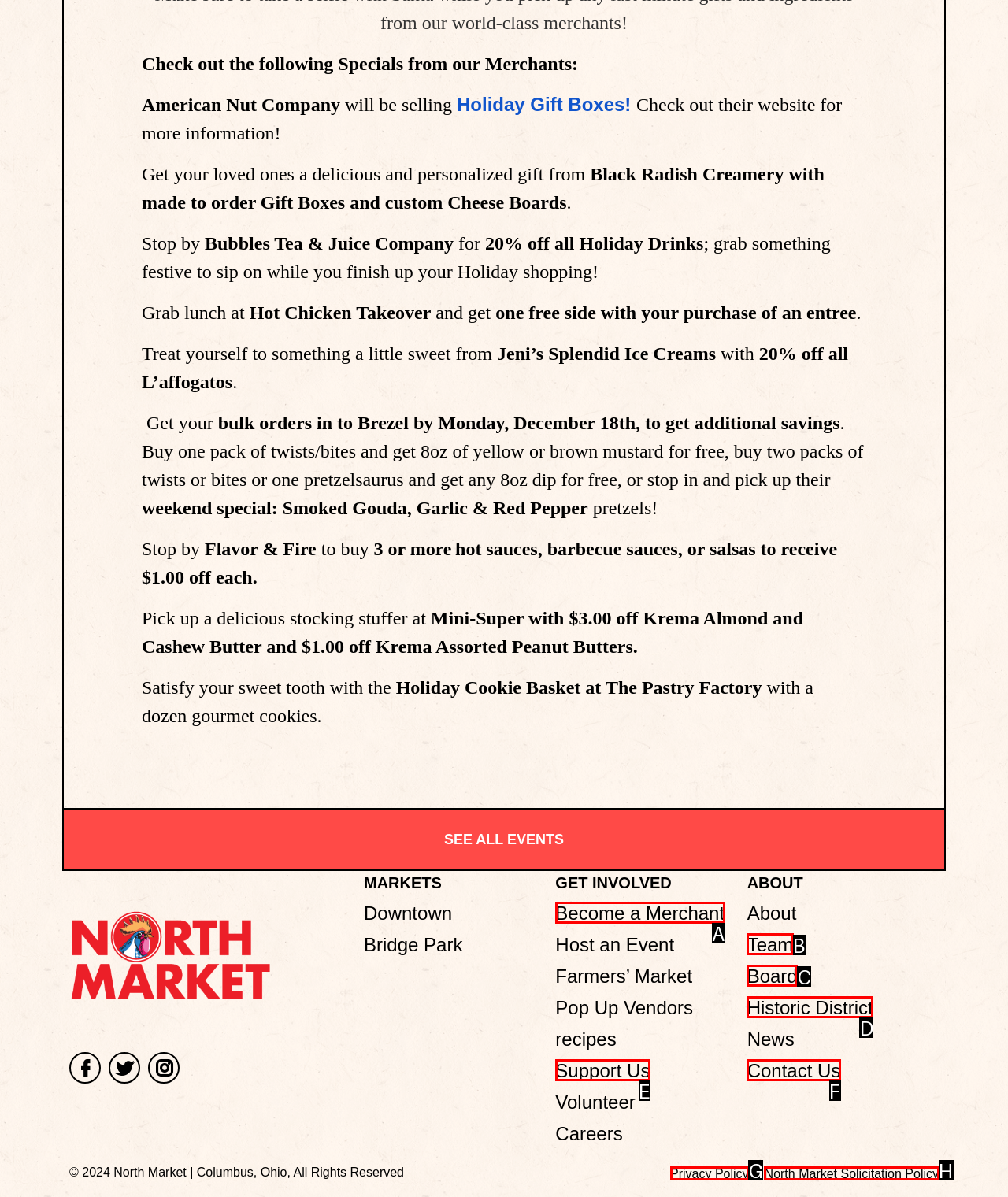Using the provided description: North Market Solicitation Policy, select the most fitting option and return its letter directly from the choices.

H